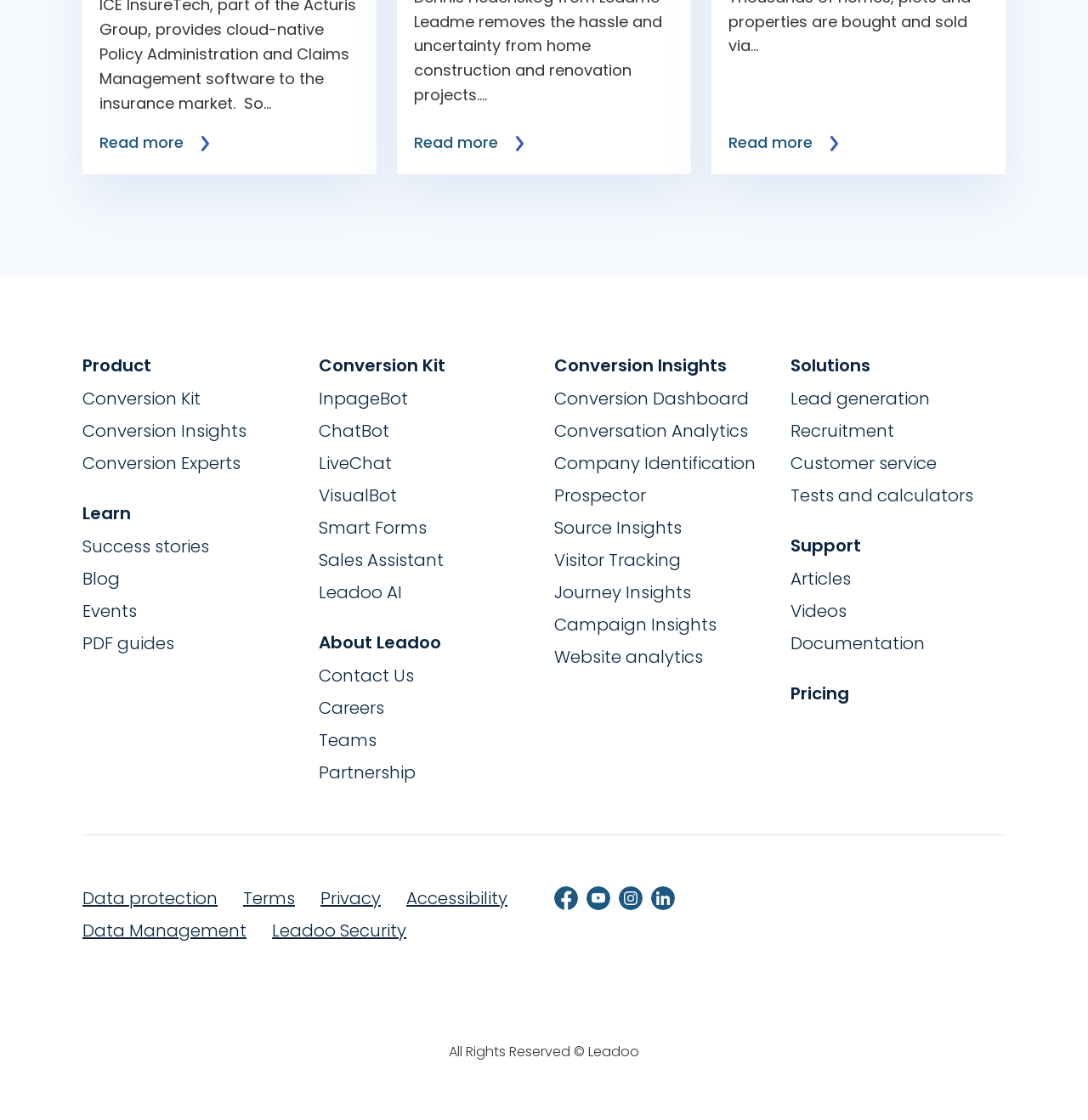Use one word or a short phrase to answer the question provided: 
Is there a 'Pricing' link on the webpage?

Yes